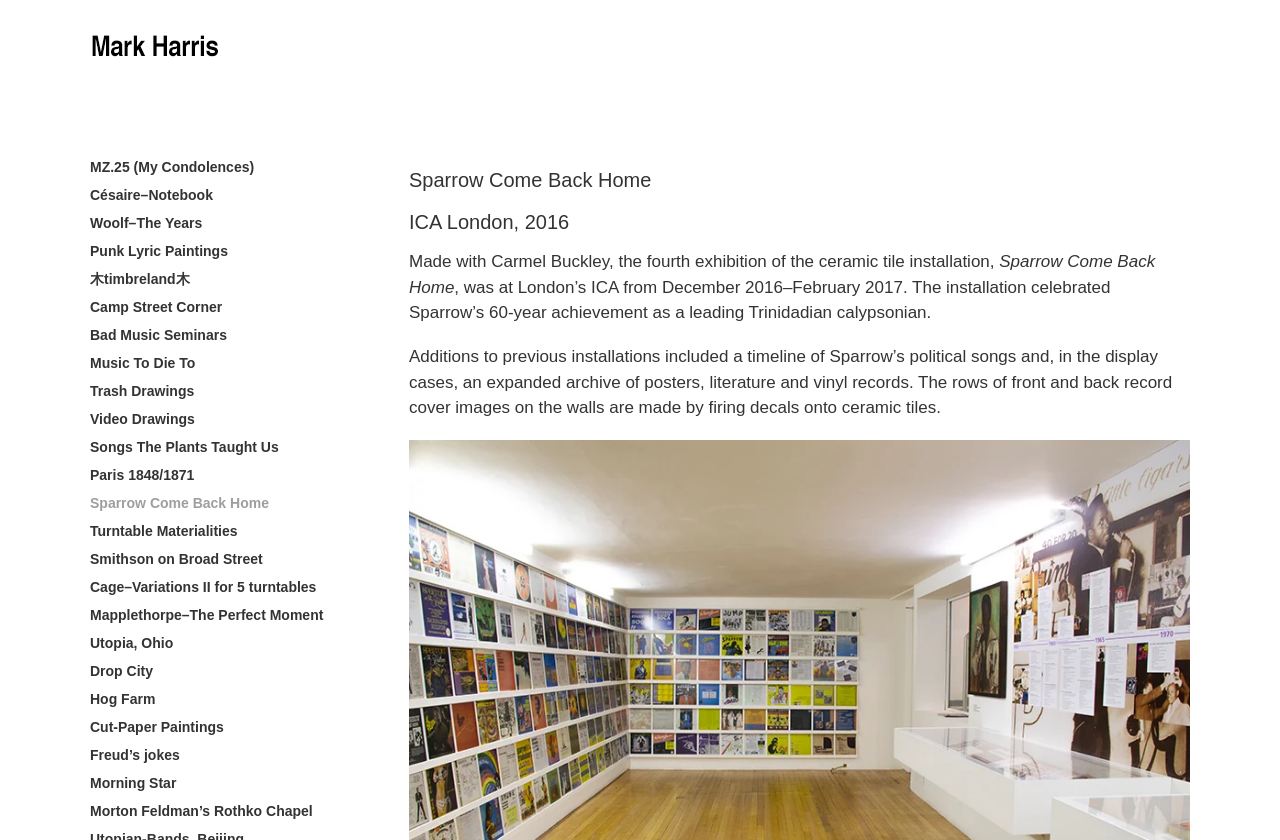Extract the bounding box of the UI element described as: "Césaire–Notebook".

[0.07, 0.223, 0.166, 0.242]